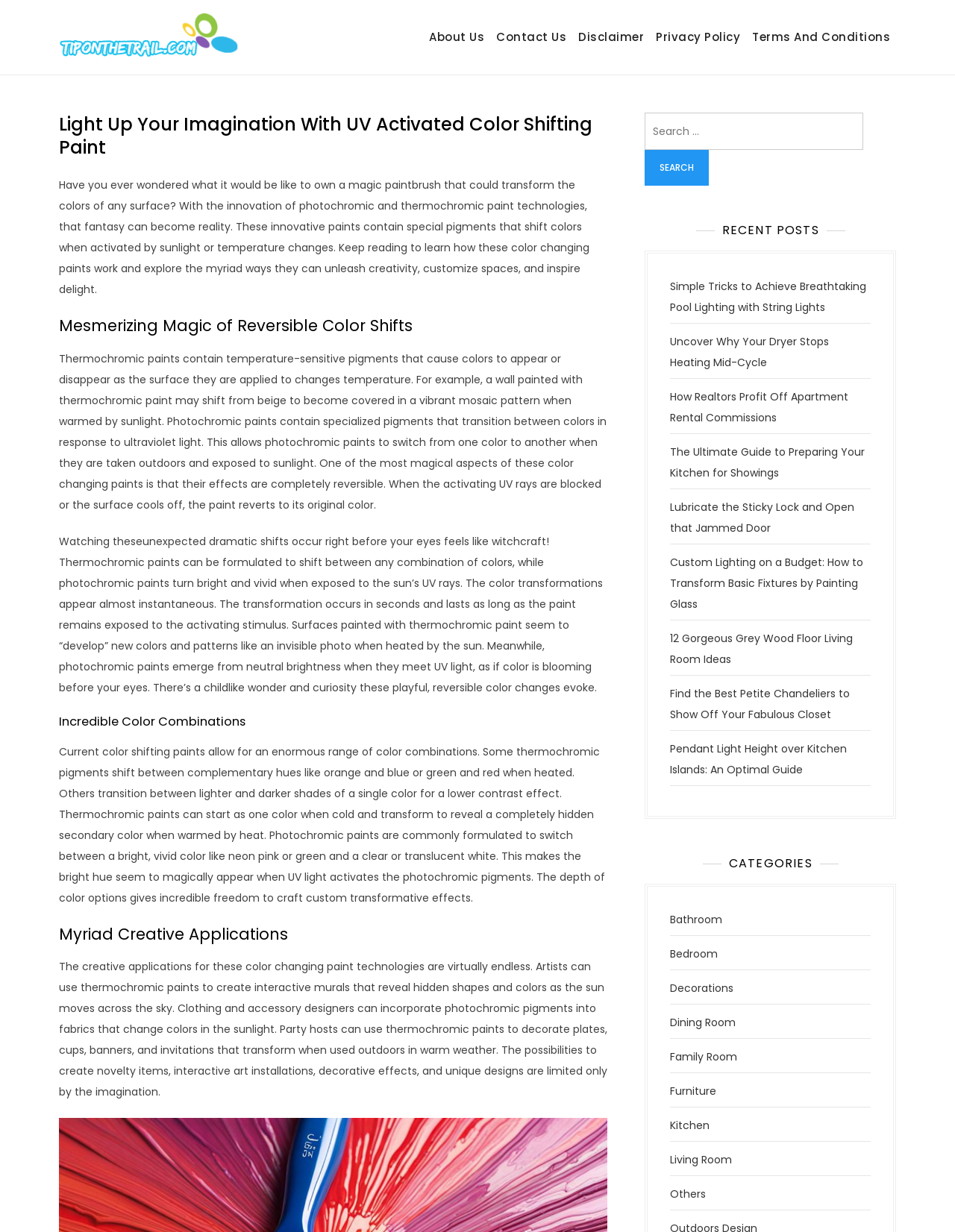Could you locate the bounding box coordinates for the section that should be clicked to accomplish this task: "Click the logo".

[0.062, 0.006, 0.249, 0.054]